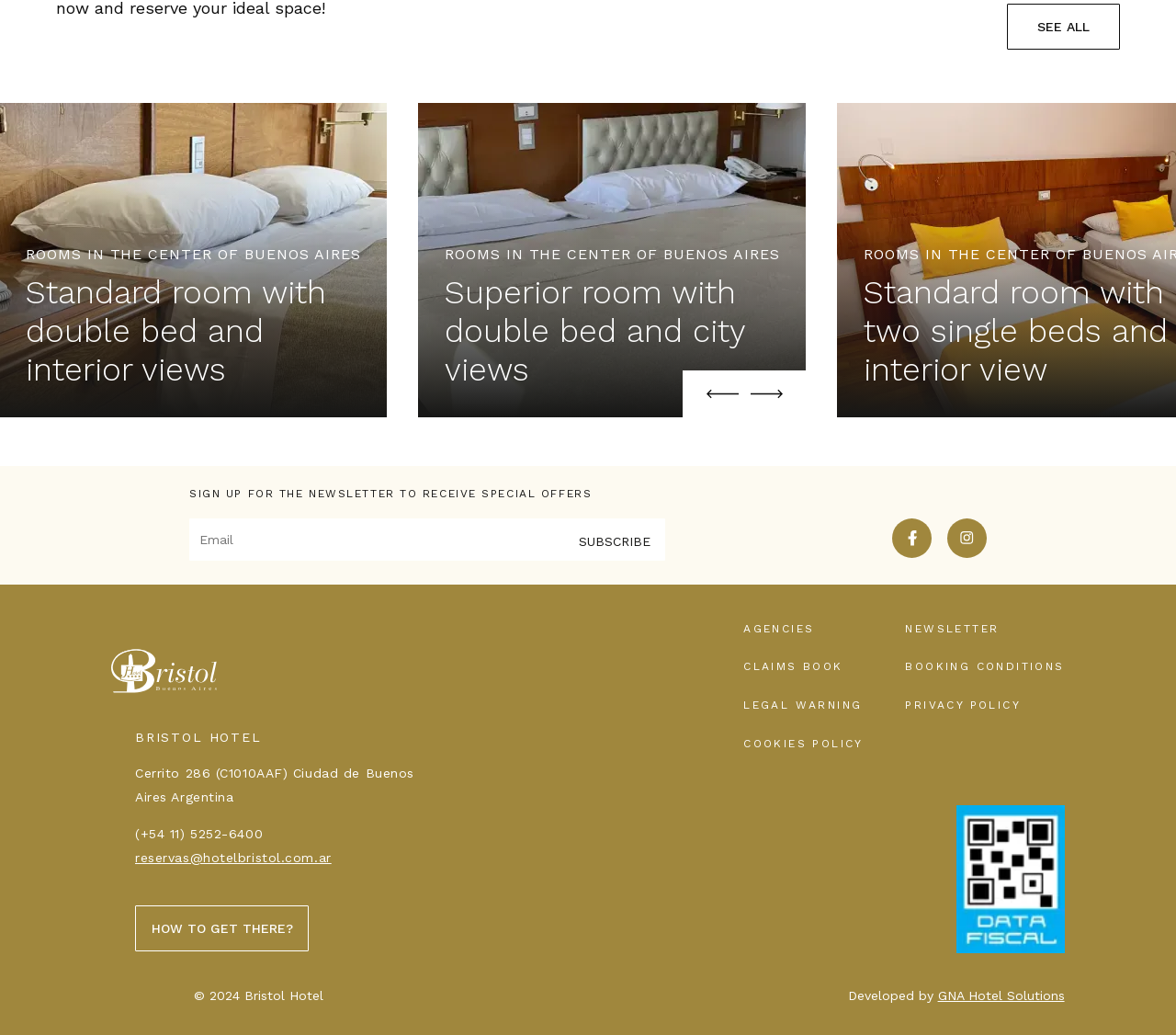Identify the coordinates of the bounding box for the element that must be clicked to accomplish the instruction: "Subscribe to the newsletter".

[0.492, 0.511, 0.553, 0.536]